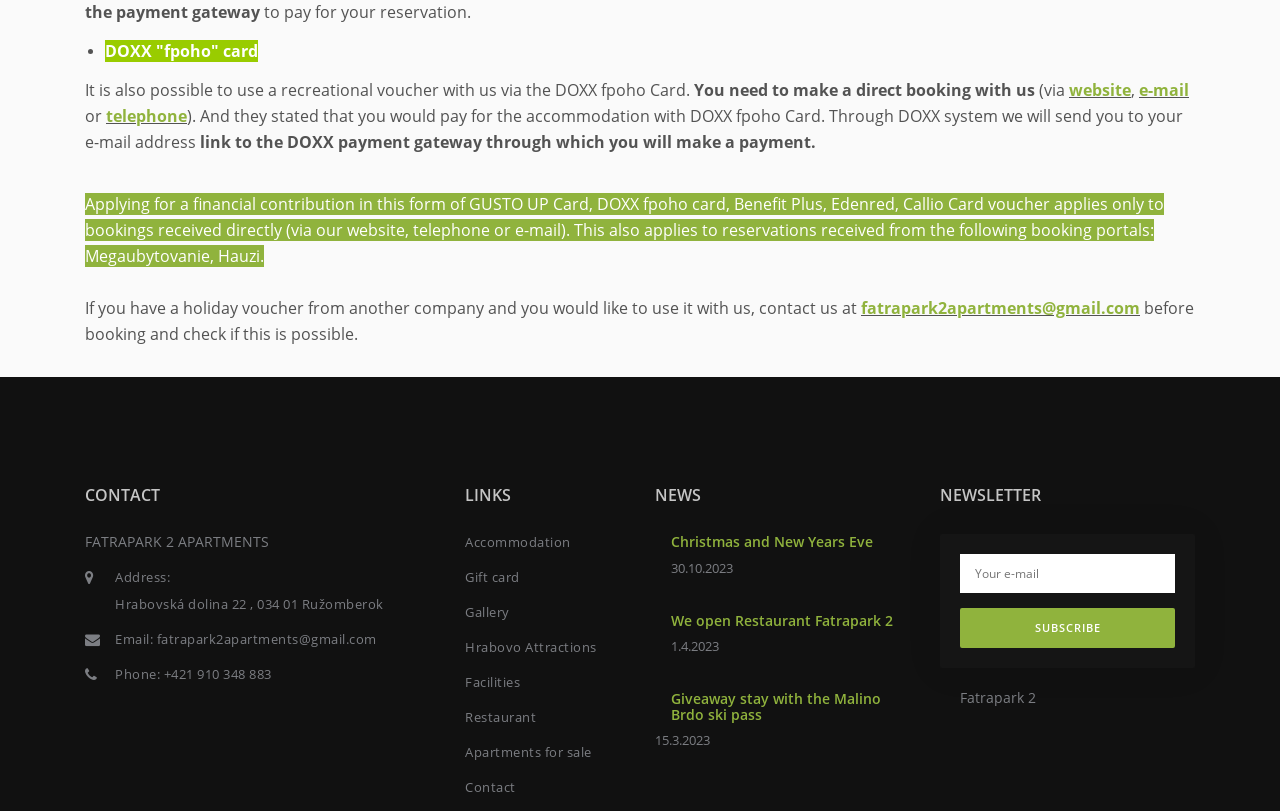What is the email address to contact the apartments?
Based on the image, answer the question with as much detail as possible.

I found the answer by looking at the link element with the content 'fatrapark2apartments@gmail.com' which is located in the CONTACT section.